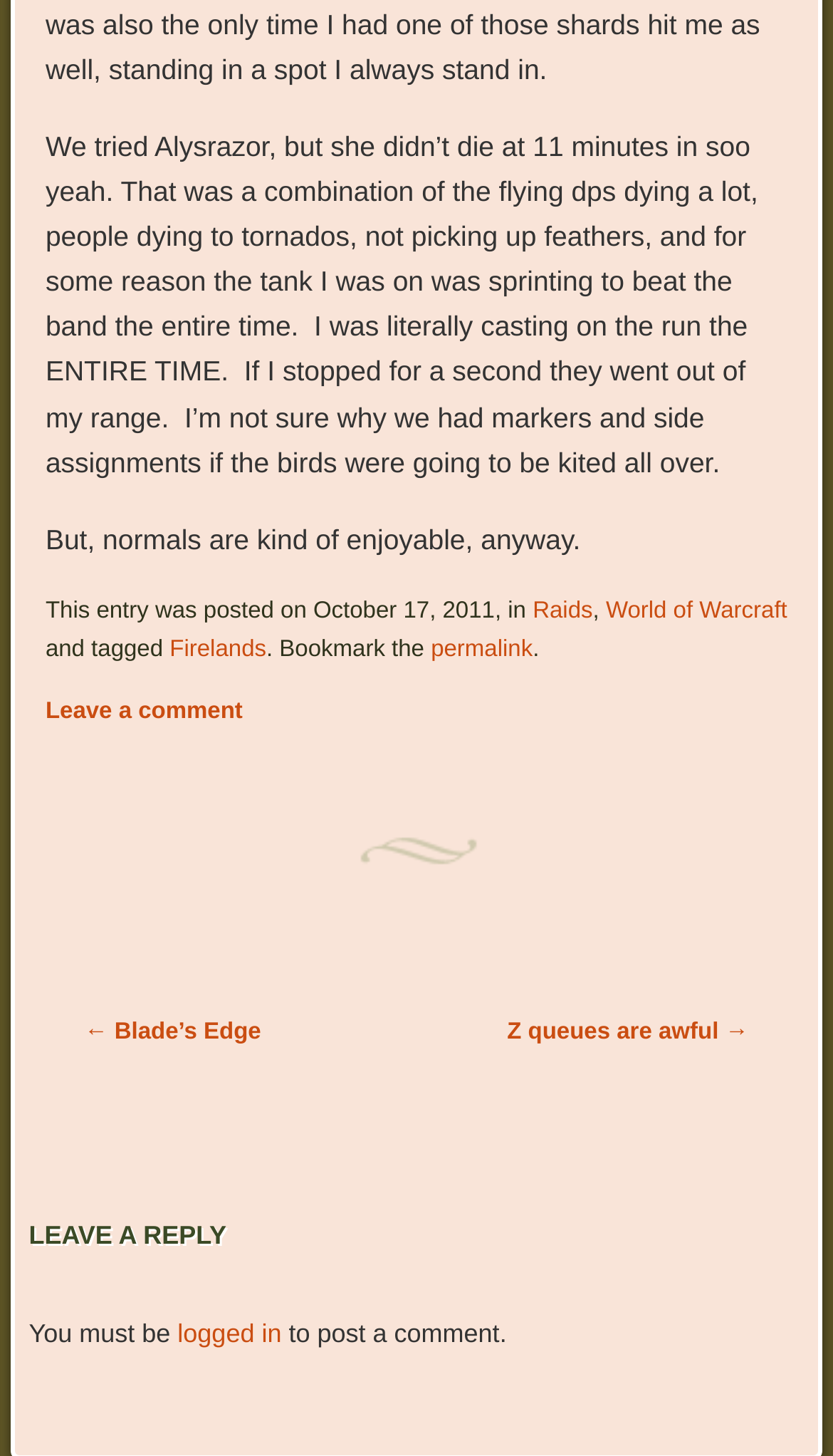Using the information shown in the image, answer the question with as much detail as possible: How many links are there in the footer section?

The footer section contains four links: 'Raids', 'World of Warcraft', 'Firelands', and 'permalink'.